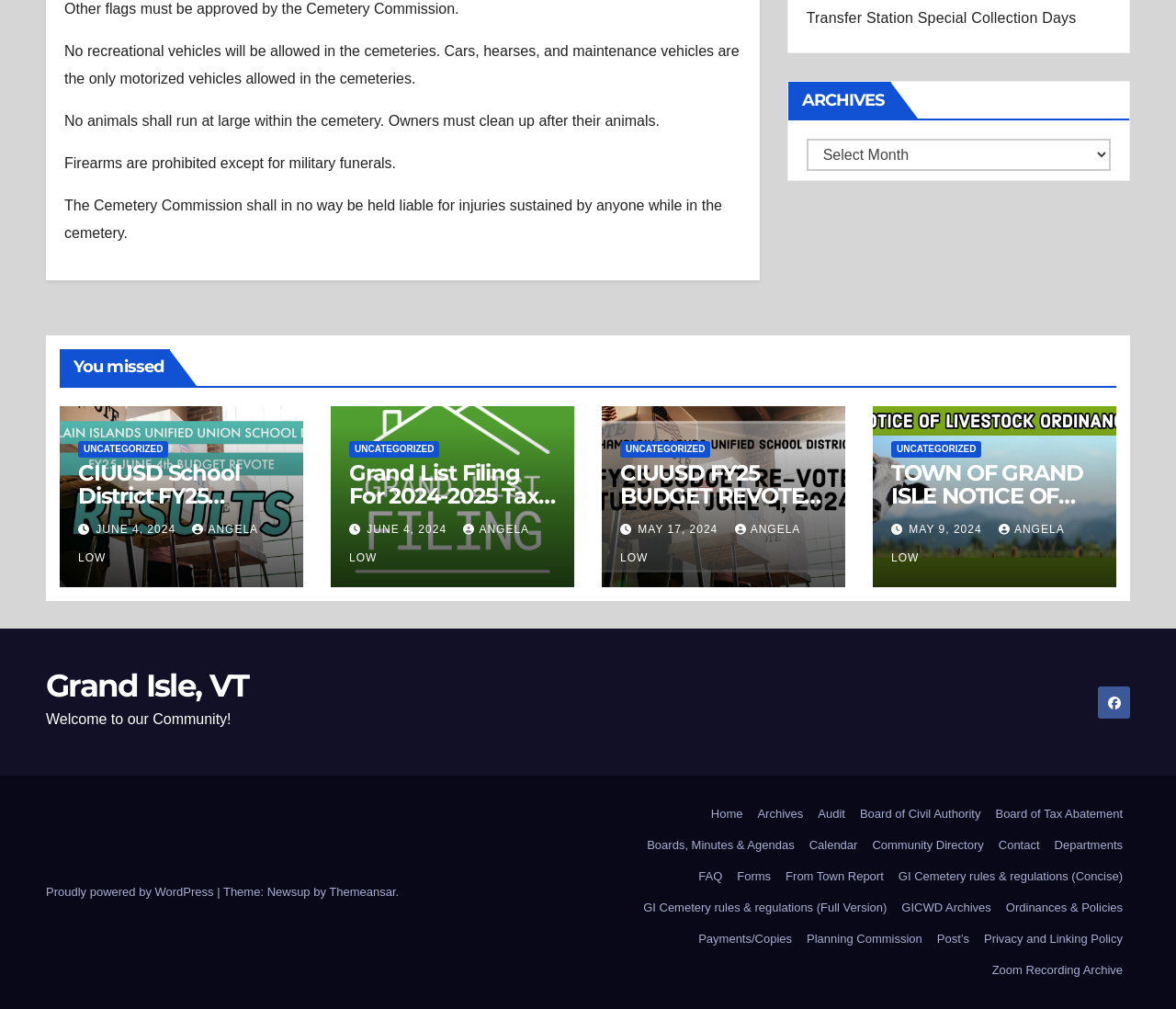Provide the bounding box coordinates of the UI element that matches the description: "Post’s".

[0.79, 0.915, 0.83, 0.946]